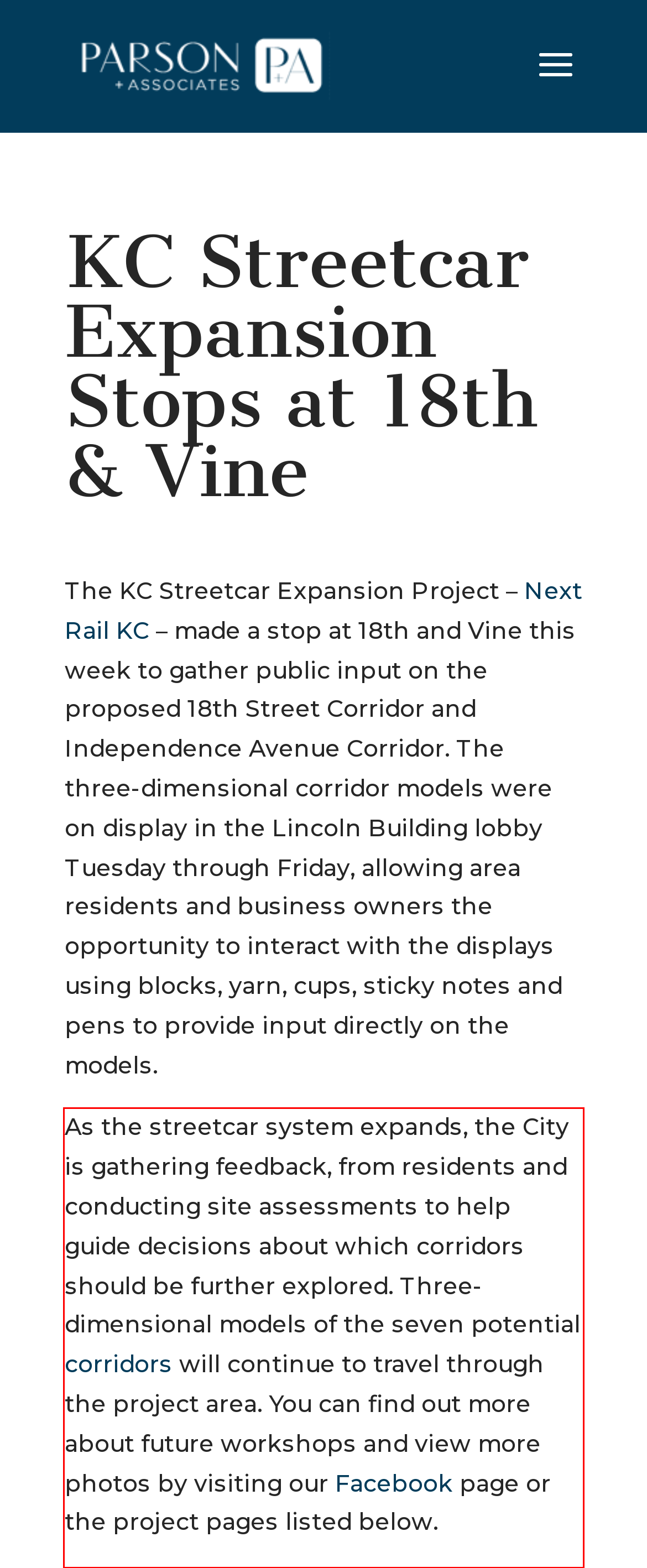Observe the screenshot of the webpage that includes a red rectangle bounding box. Conduct OCR on the content inside this red bounding box and generate the text.

As the streetcar system expands, the City is gathering feedback, from residents and conducting site assessments to help guide decisions about which corridors should be further explored. Three-dimensional models of the seven potential corridors will continue to travel through the project area. You can find out more about future workshops and view more photos by visiting our Facebook page or the project pages listed below.